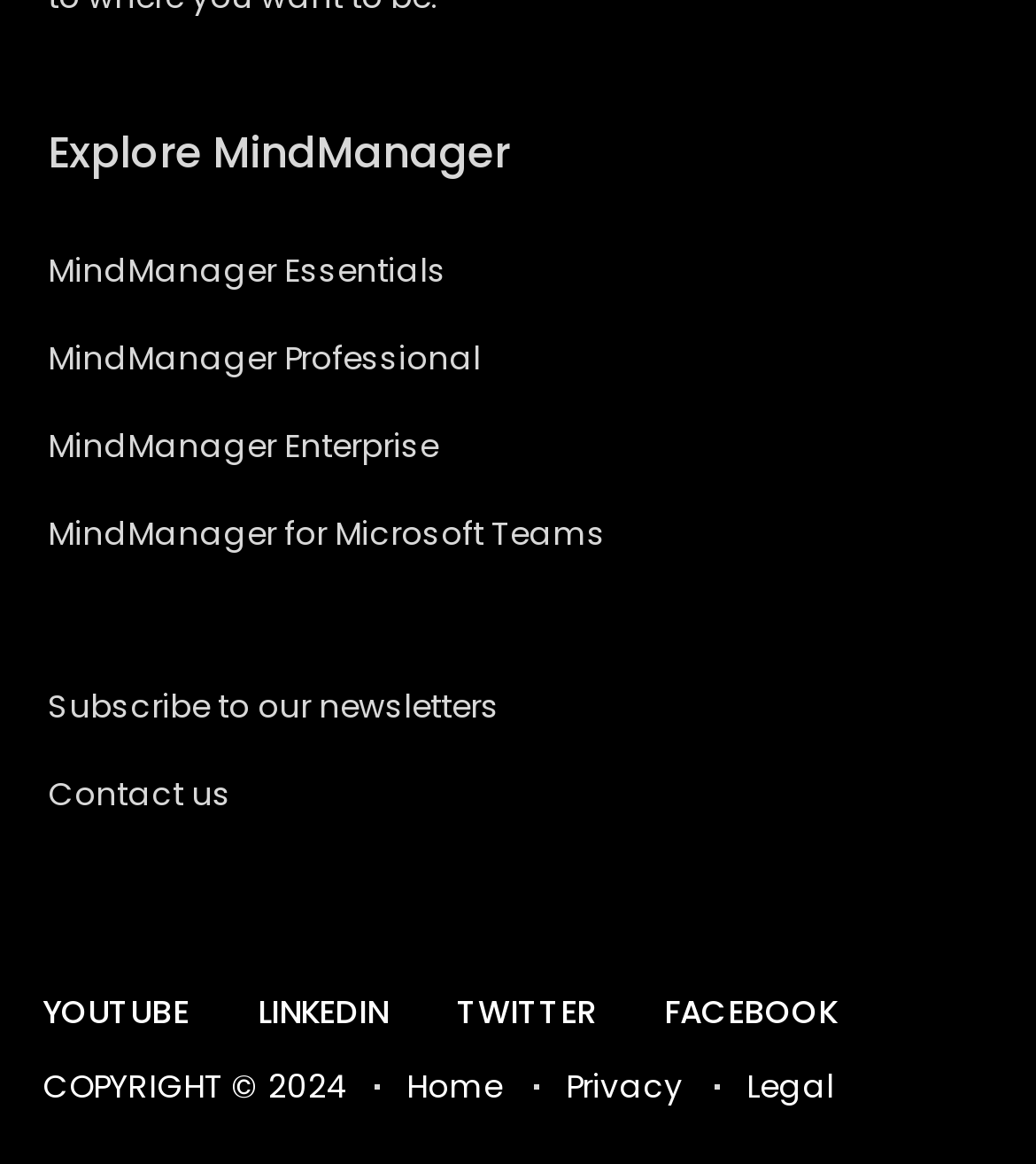What is the copyright year mentioned on the webpage?
Refer to the image and offer an in-depth and detailed answer to the question.

The copyright year mentioned on the webpage is 2024, which can be found in the StaticText element with the text 'COPYRIGHT © 2024'.